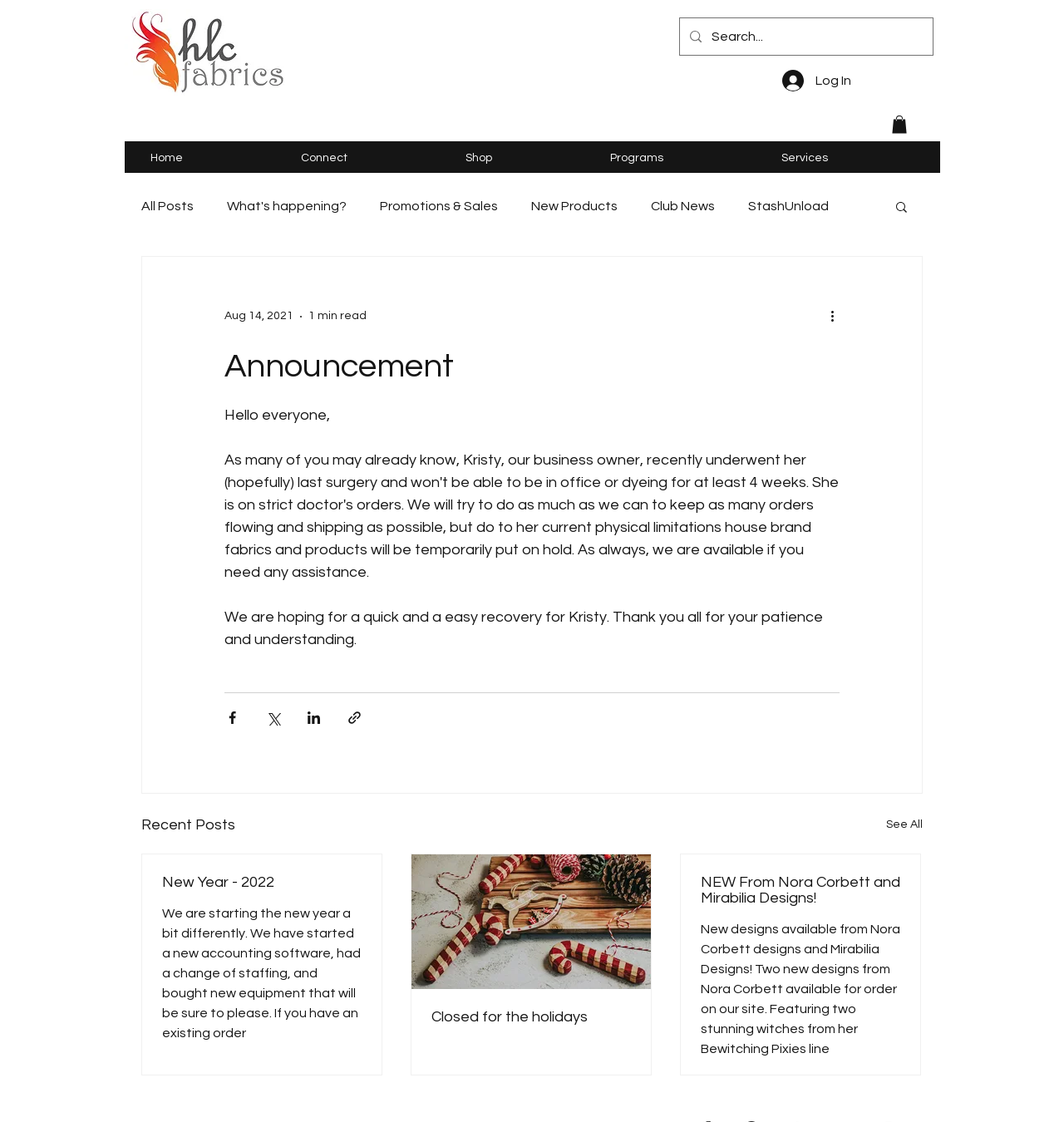Respond with a single word or phrase for the following question: 
What is the purpose of the search box?

To search the website